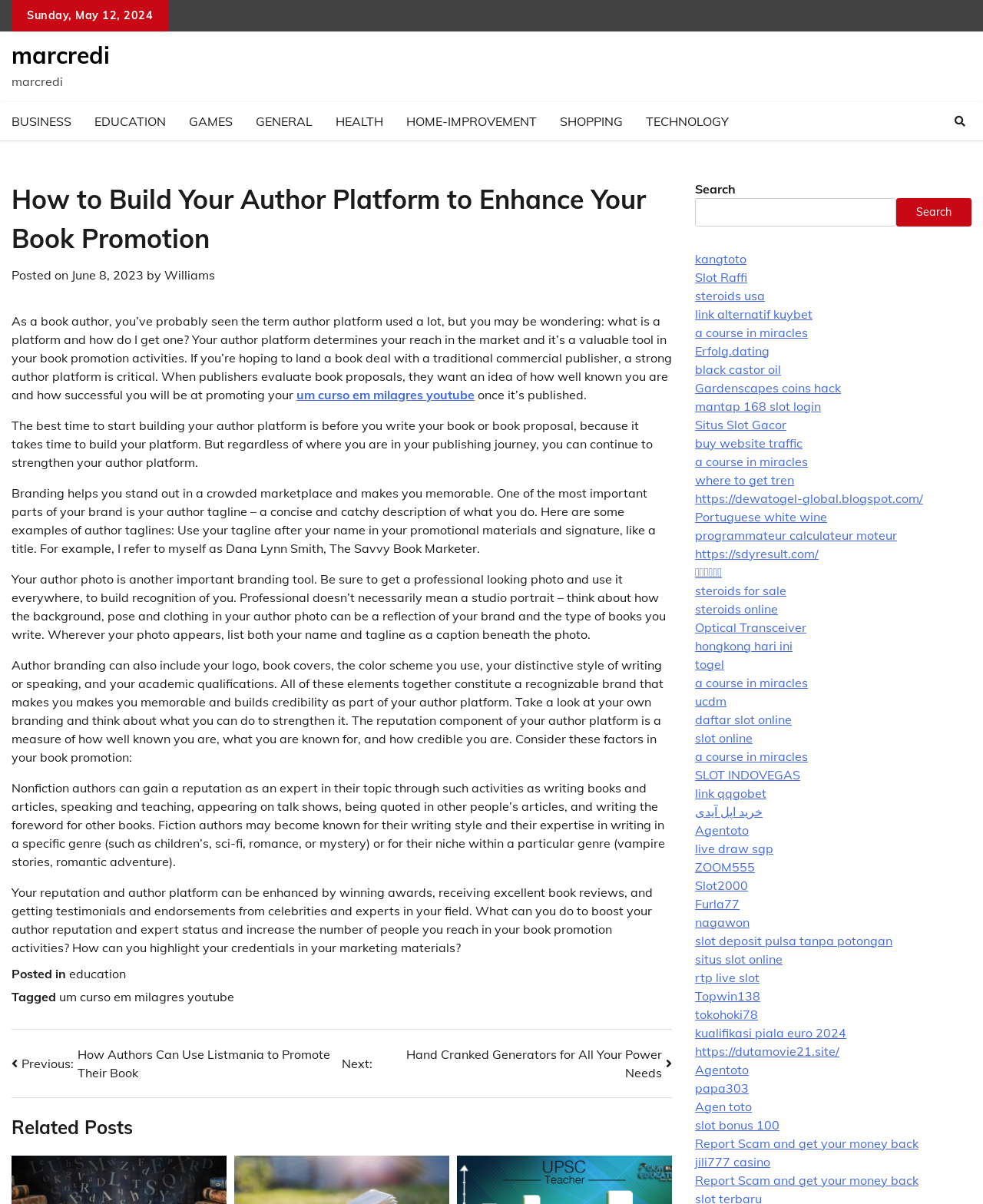Based on the element description slot bonus 100, identify the bounding box coordinates for the UI element. The coordinates should be in the format (top-left x, top-left y, bottom-right x, bottom-right y) and within the 0 to 1 range.

[0.707, 0.928, 0.793, 0.94]